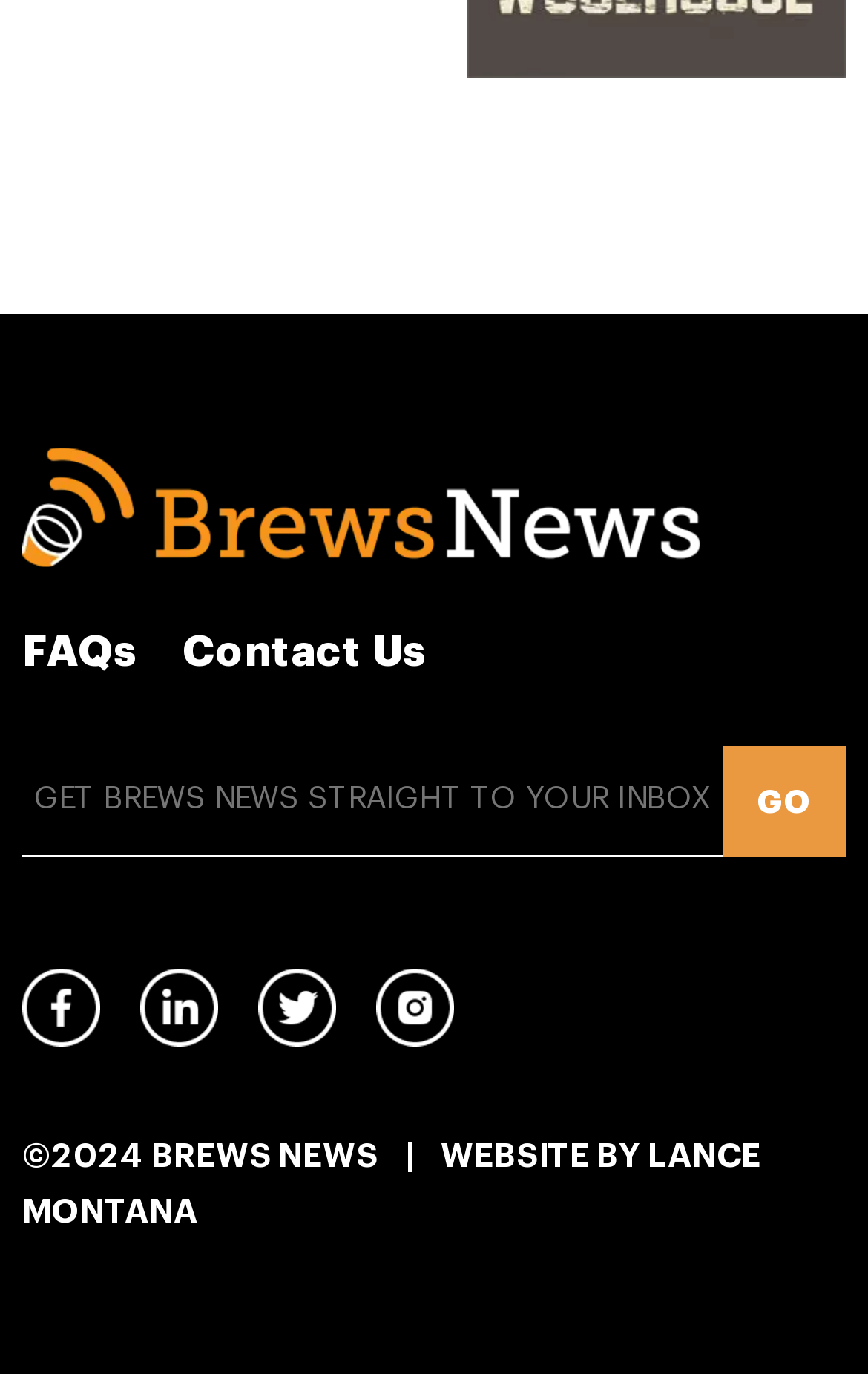What is the position of the logo?
Based on the image, respond with a single word or phrase.

Top left